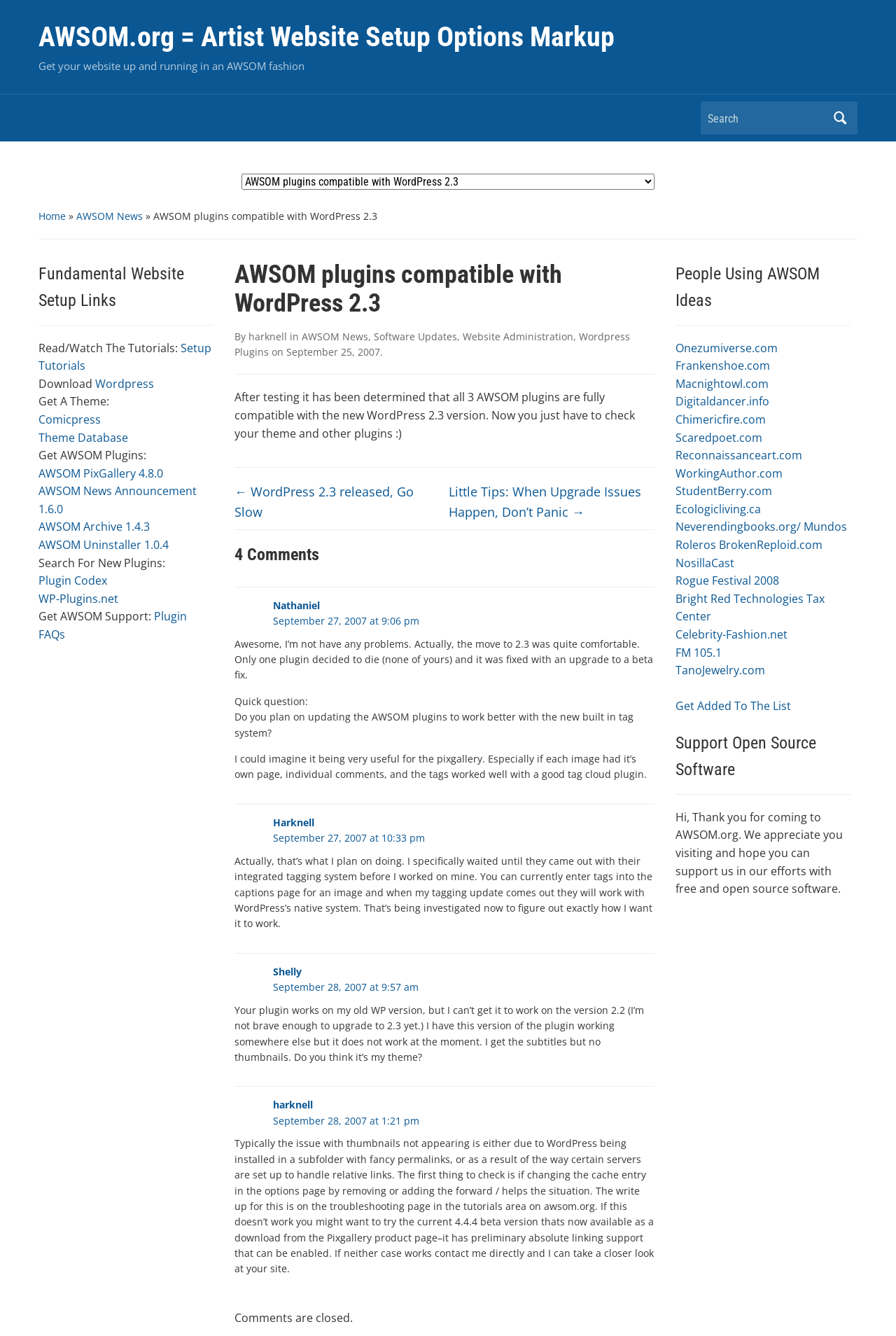Identify the bounding box coordinates of the element to click to follow this instruction: 'Visit the AWSOM News page'. Ensure the coordinates are four float values between 0 and 1, provided as [left, top, right, bottom].

[0.337, 0.247, 0.411, 0.257]